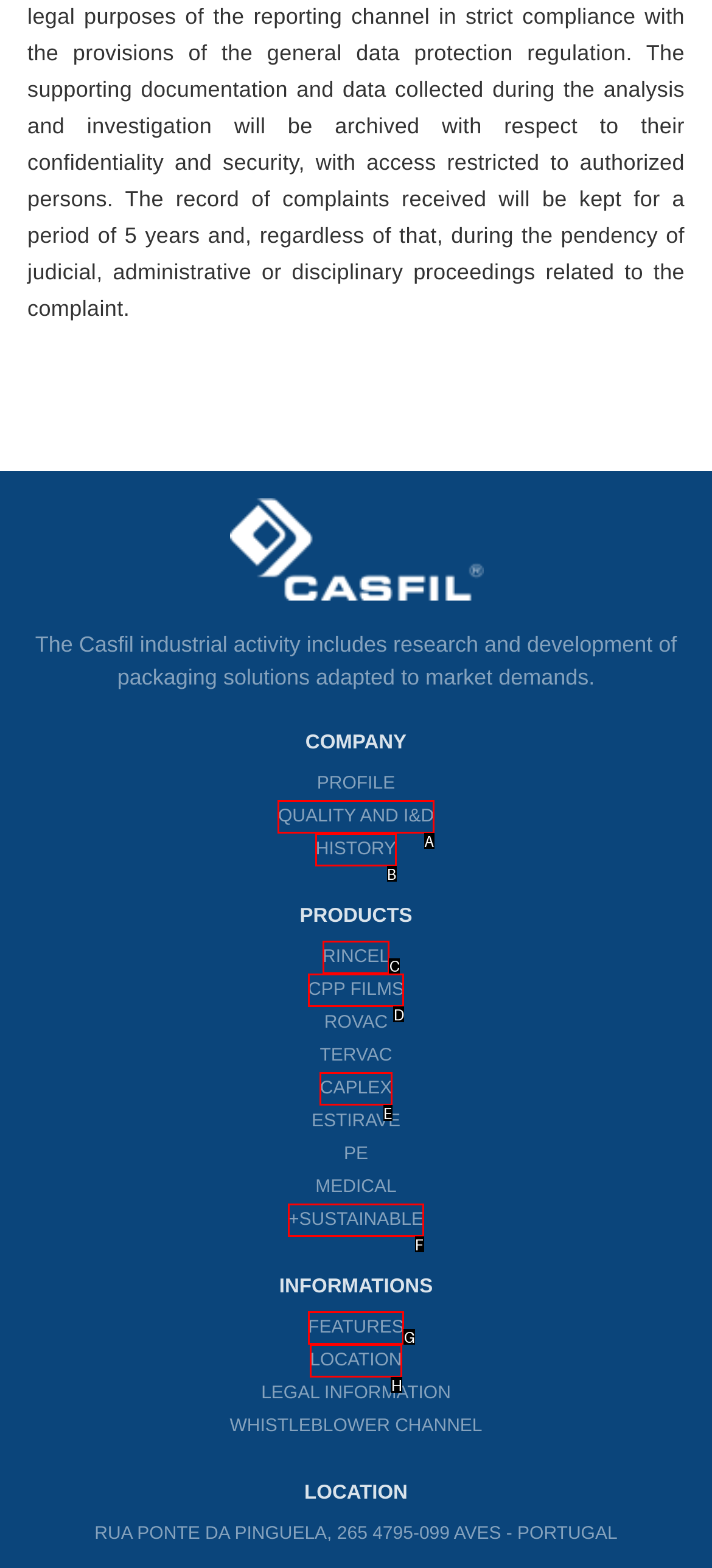To complete the instruction: Explore RINCEL products, which HTML element should be clicked?
Respond with the option's letter from the provided choices.

C